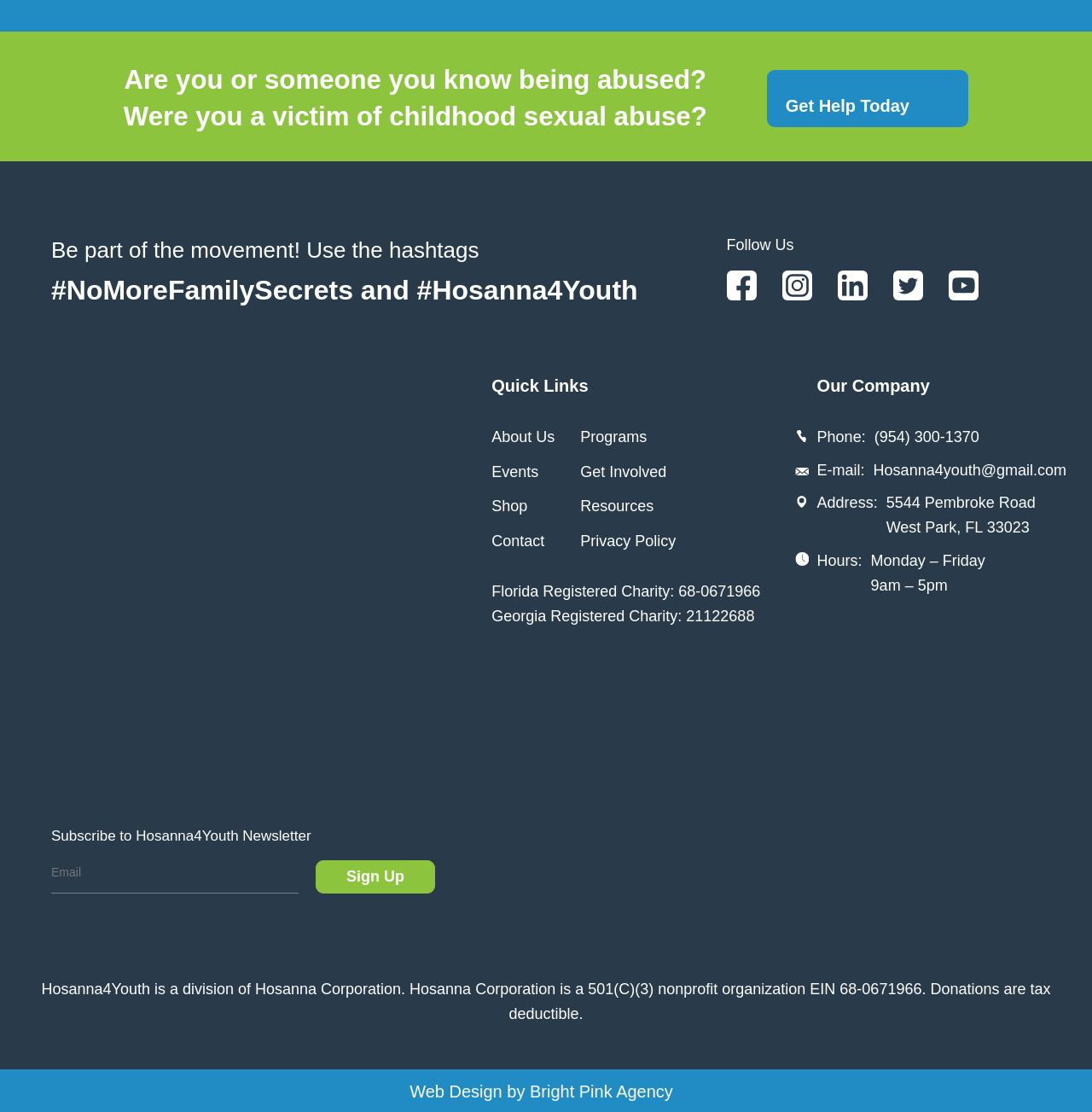Determine the bounding box coordinates of the element's region needed to click to follow the instruction: "Click the 'Get Help Today' link". Provide these coordinates as four float numbers between 0 and 1, formatted as [left, top, right, bottom].

[0.702, 0.063, 0.887, 0.114]